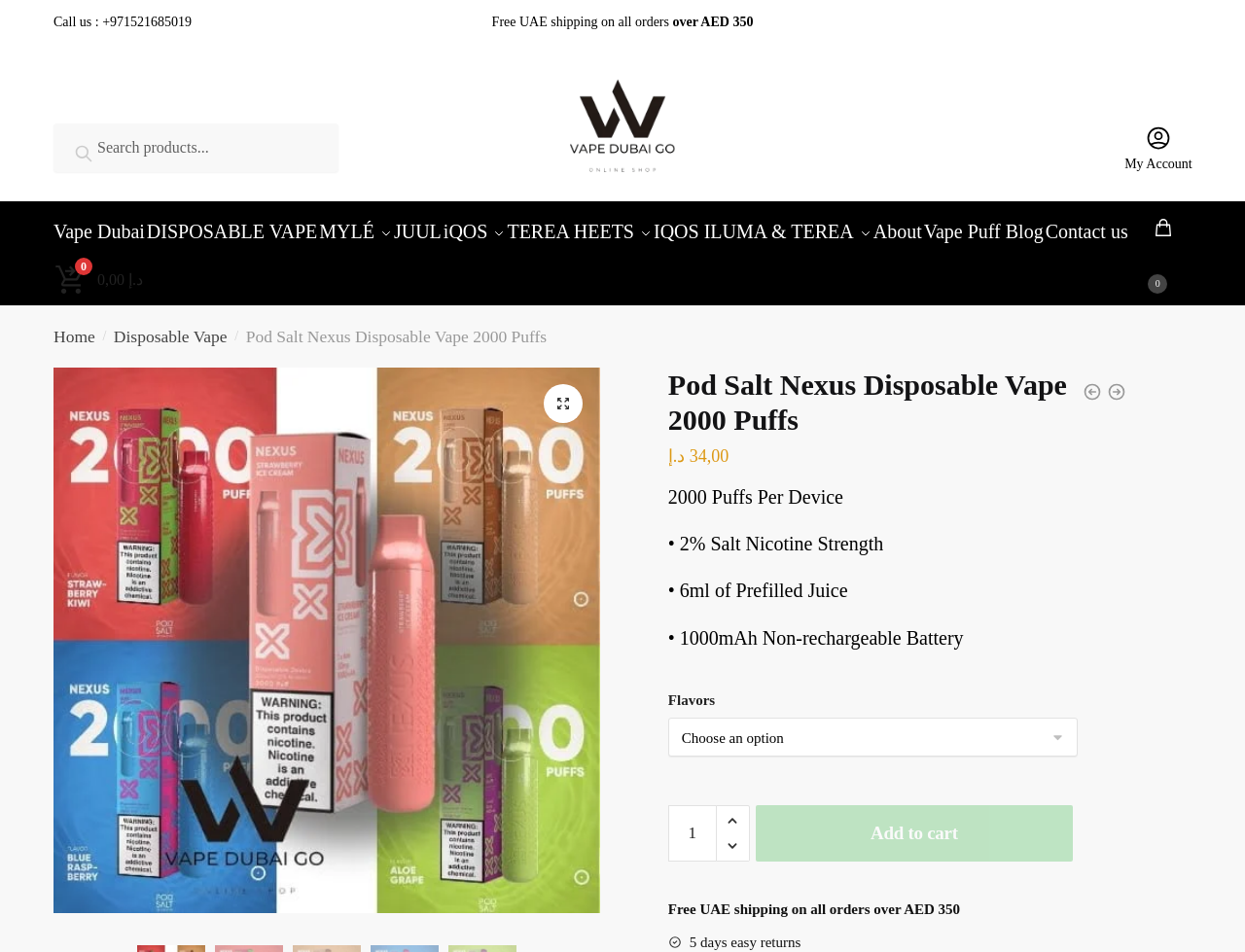How many puffs does the vape device have?
Answer the question with a thorough and detailed explanation.

I found this information by looking at the main content area of the webpage, where it lists the features of the vape device. One of the features is '2000 Puffs Per Device', which indicates the number of puffs the device has.